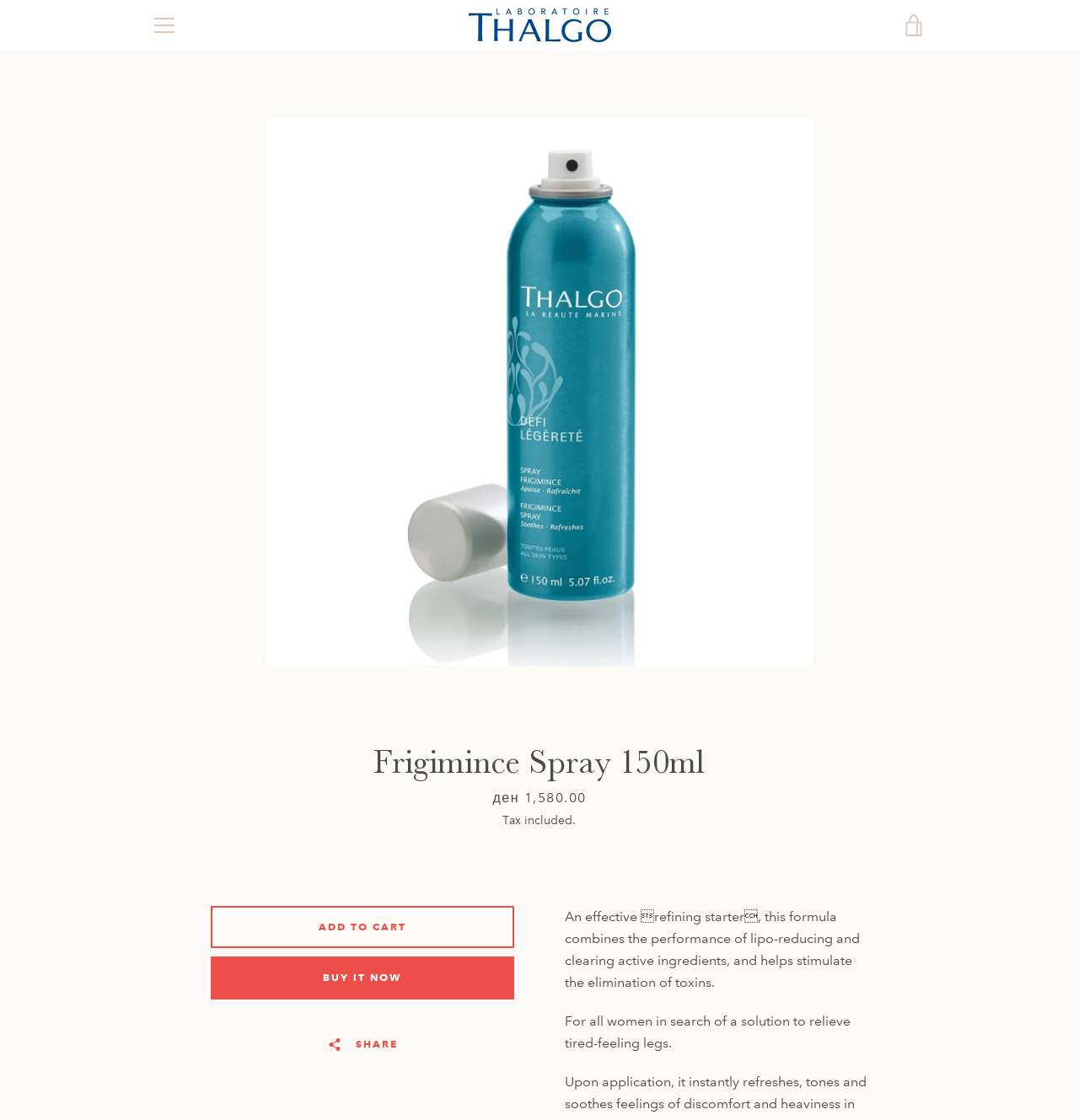What is the purpose of the 'SHARE' button?
Give a detailed and exhaustive answer to the question.

I inferred the purpose of the 'SHARE' button by its text content and its position on the webpage. It is a button element located near the product description and 'ADD TO CART' button, which suggests that it is used to share the product on social media.